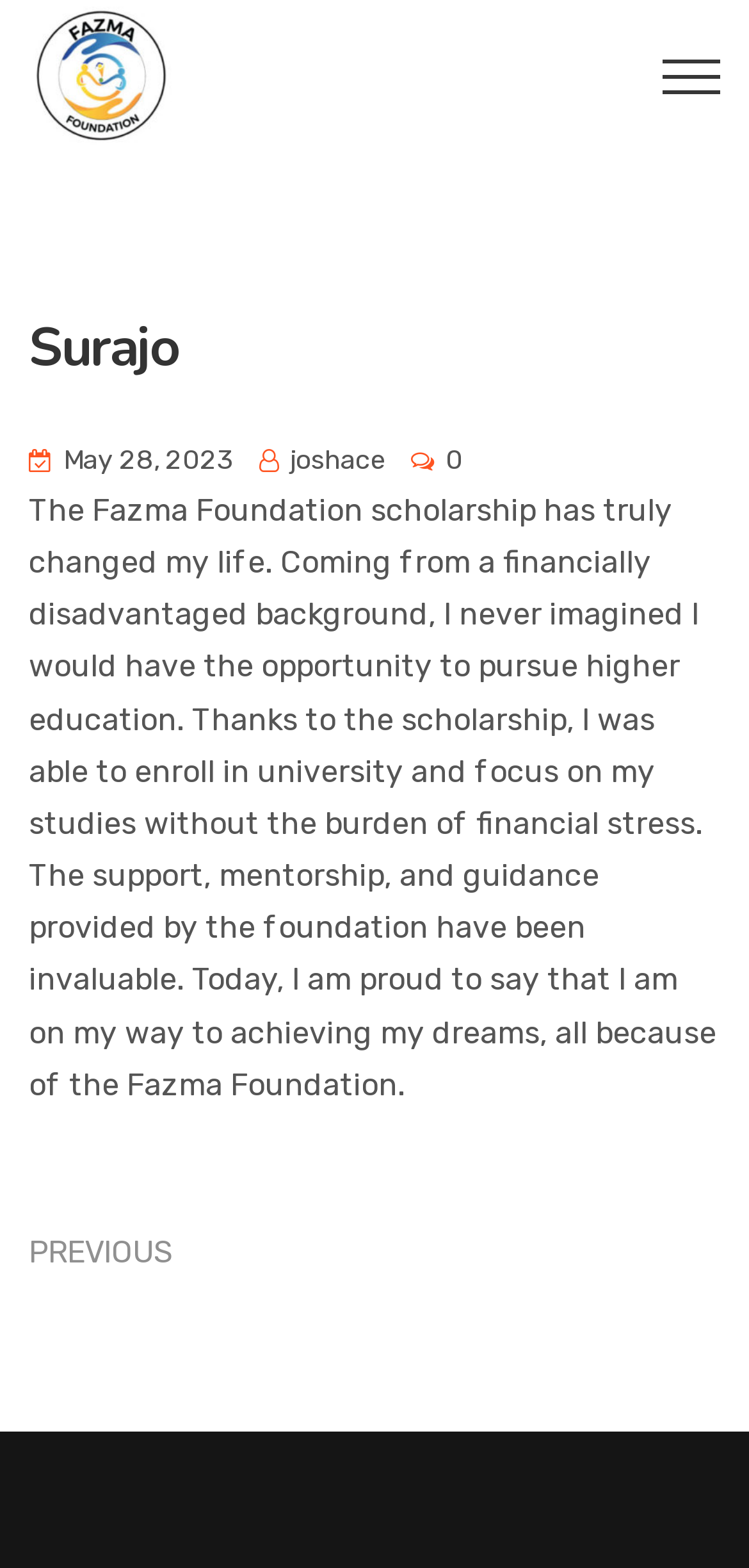Offer an in-depth caption of the entire webpage.

The webpage is about Surajo, a recipient of the FAZMA Foundation scholarship. At the top left, there is a link to the FAZMA Foundation, accompanied by an image with the same name. On the top right, there is another link with no text.

Below the top section, there is an article that takes up most of the page. The article has a heading "Surajo" at the top. Under the heading, there are three lines of text: "May 28, 2023" on the left, "joshace" in the middle, and "0" on the right.

Following these lines, there is a paragraph of text that describes Surajo's experience with the FAZMA Foundation scholarship. The text explains how the scholarship has changed Surajo's life, enabling them to pursue higher education without financial stress, and how the foundation's support and guidance have been invaluable.

At the bottom of the article, there is a link labeled "PREVIOUS".